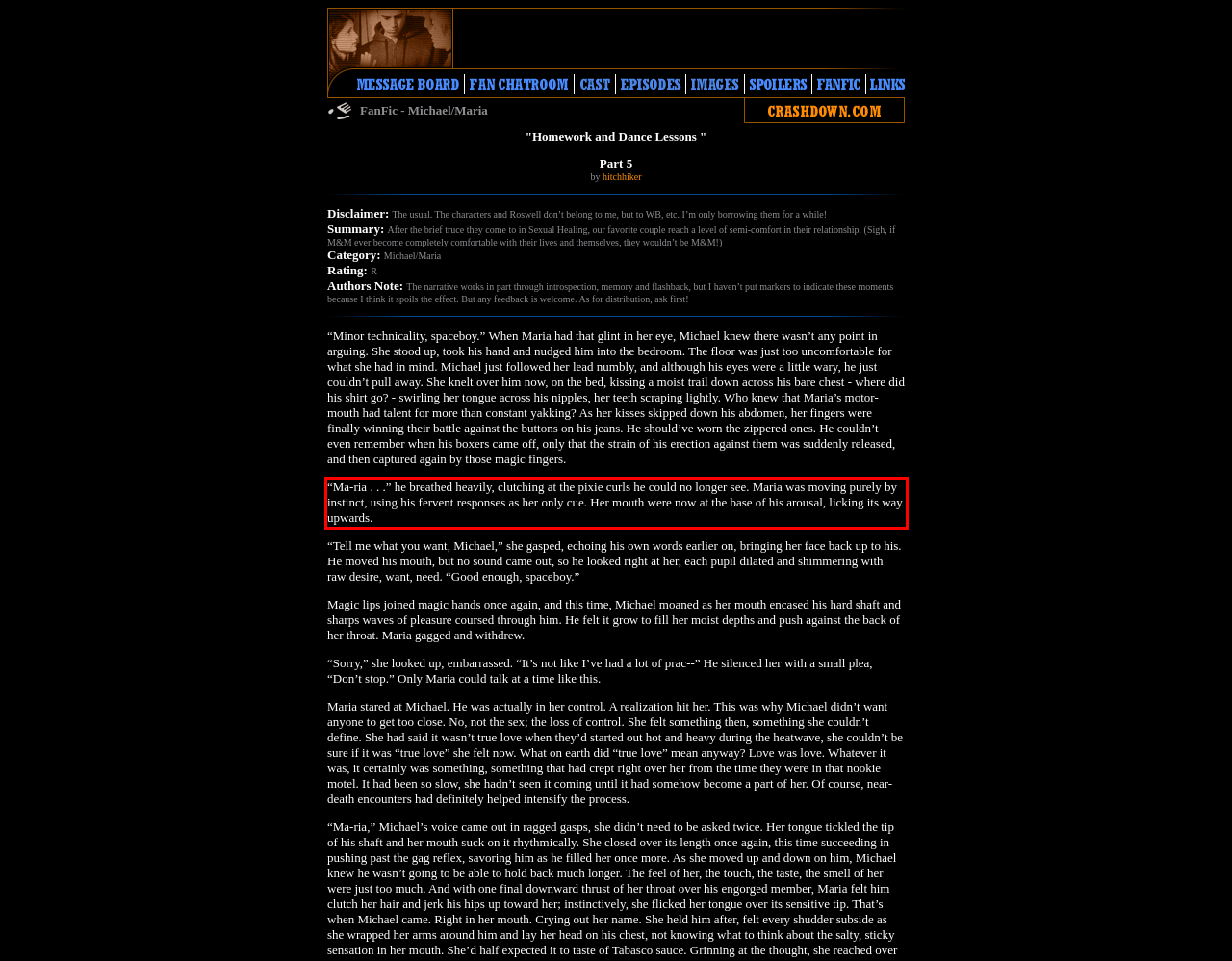Please look at the screenshot provided and find the red bounding box. Extract the text content contained within this bounding box.

“Ma-ria . . .” he breathed heavily, clutching at the pixie curls he could no longer see. Maria was moving purely by instinct, using his fervent responses as her only cue. Her mouth were now at the base of his arousal, licking its way upwards.